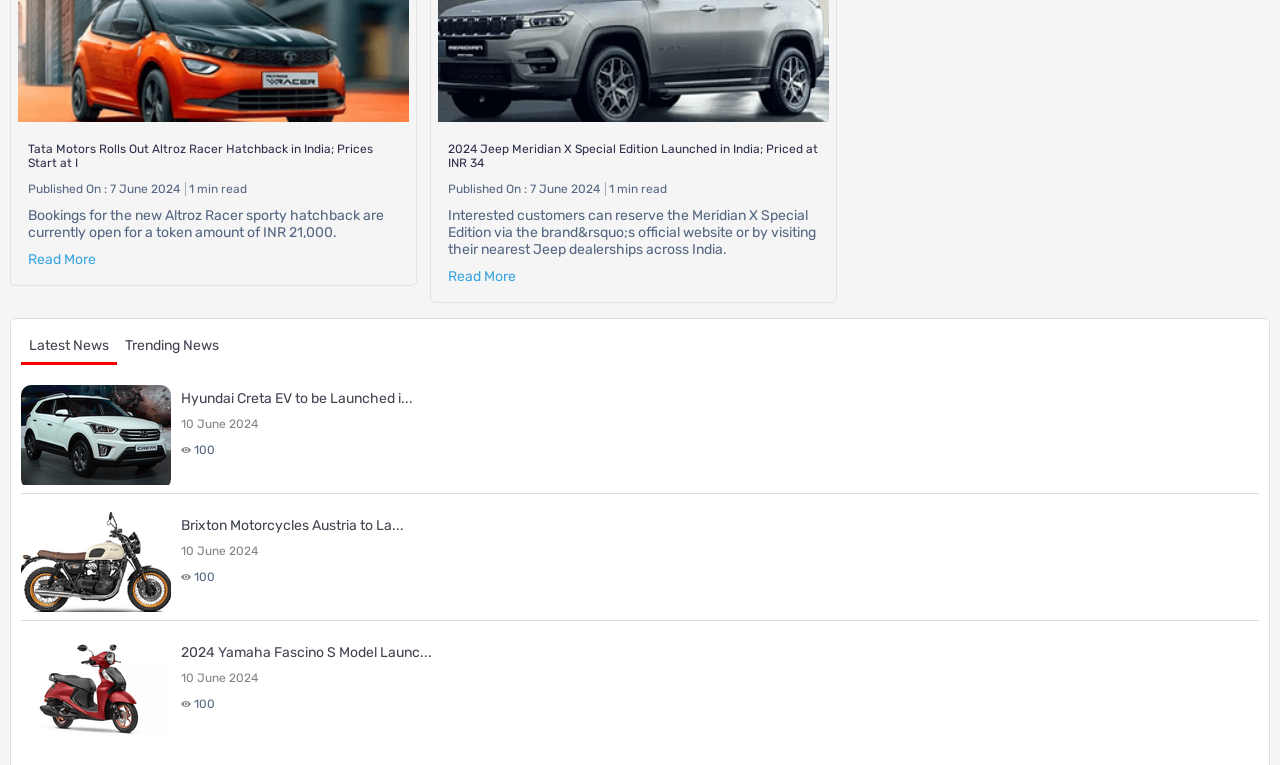Give a short answer to this question using one word or a phrase:
What is the name of the special edition launched by Jeep?

Meridian X